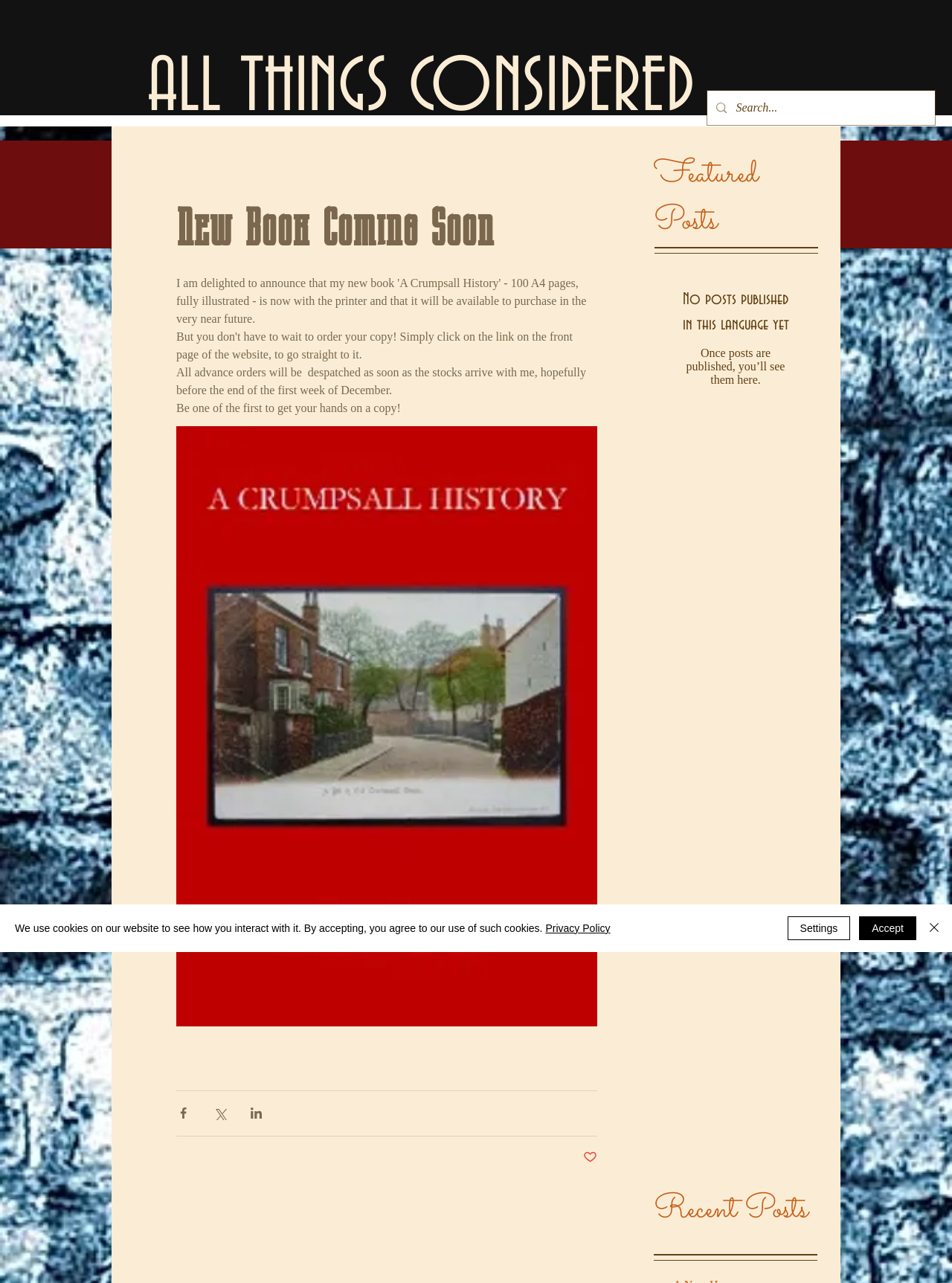Determine the title of the webpage and give its text content.

New Book Coming Soon